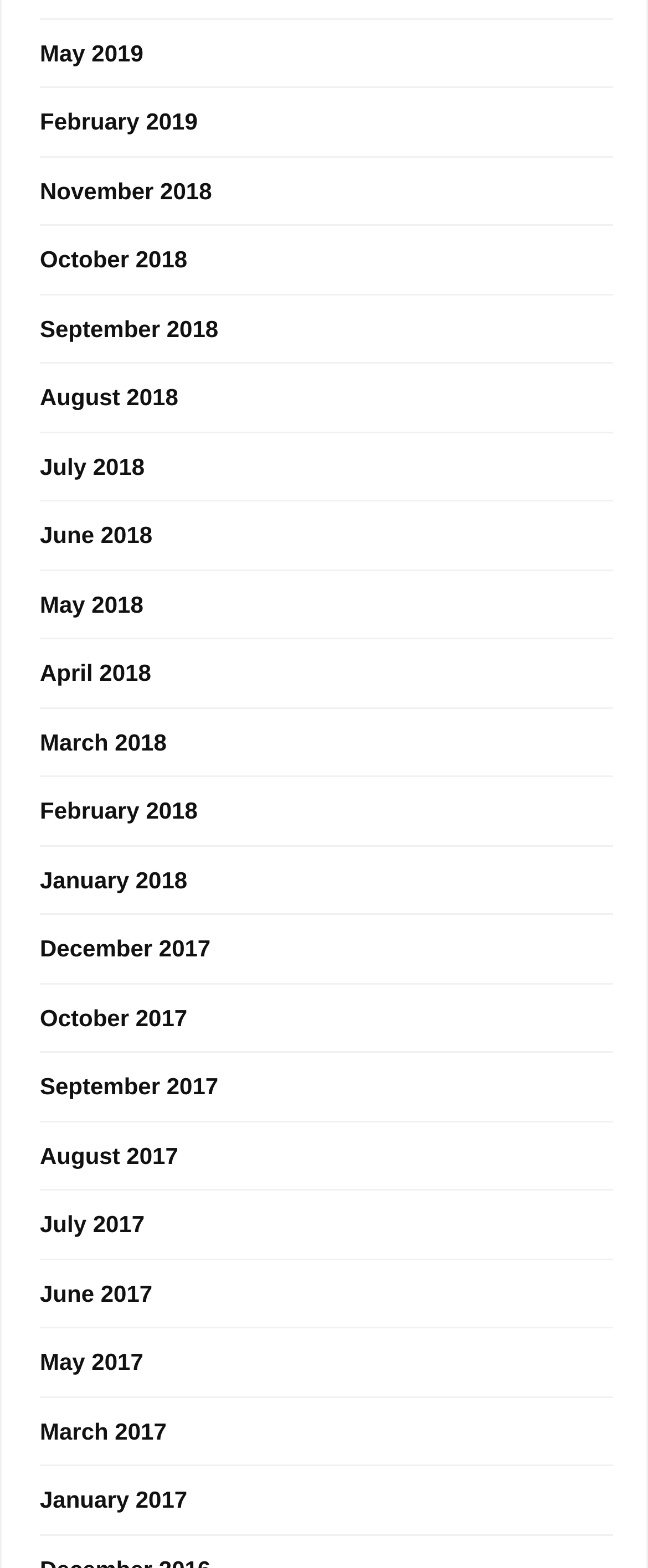What is the earliest month available on this webpage?
Based on the screenshot, answer the question with a single word or phrase.

January 2017